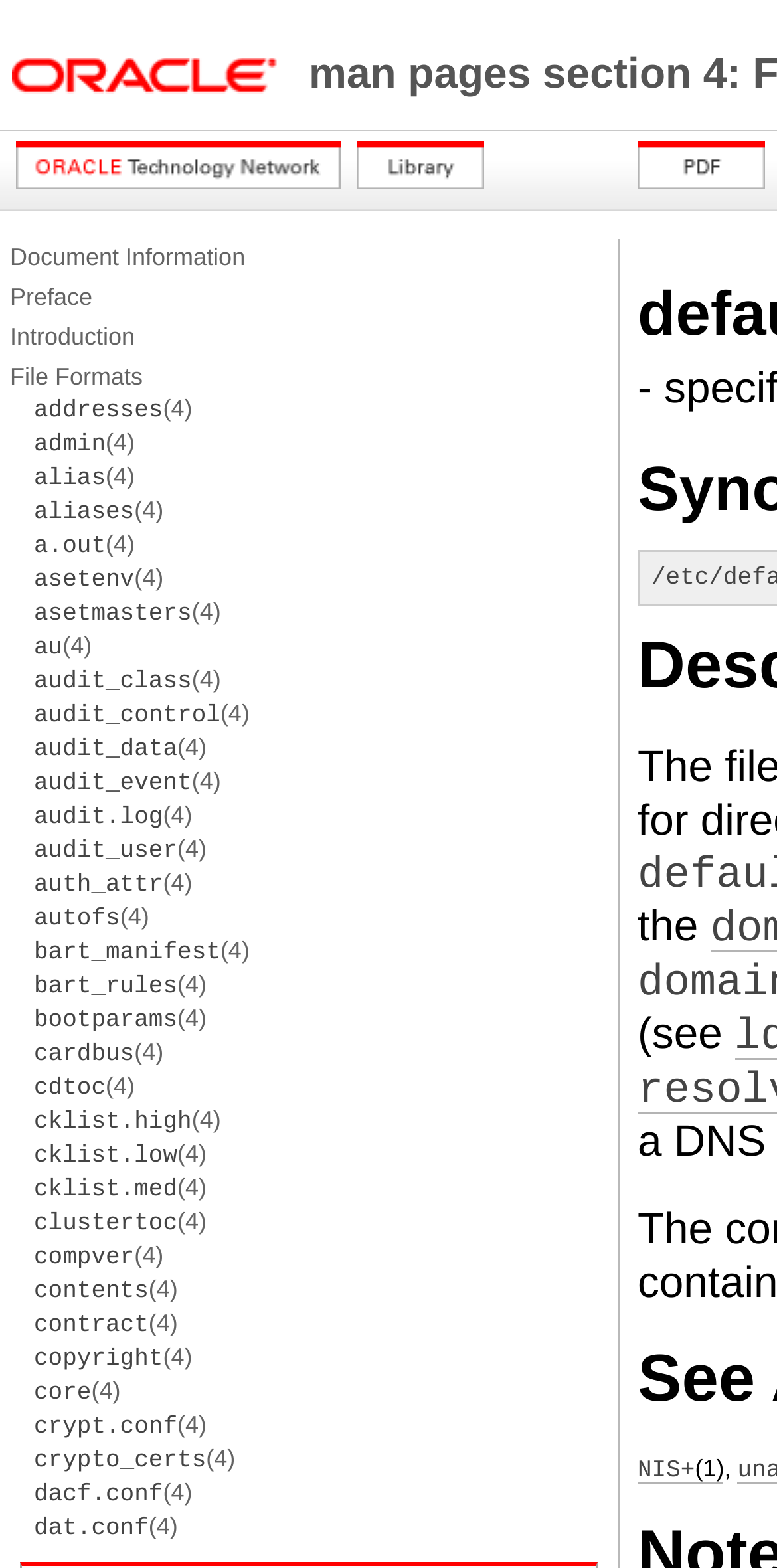Predict the bounding box of the UI element that fits this description: "alt="Library" title="Library"".

[0.46, 0.107, 0.624, 0.125]